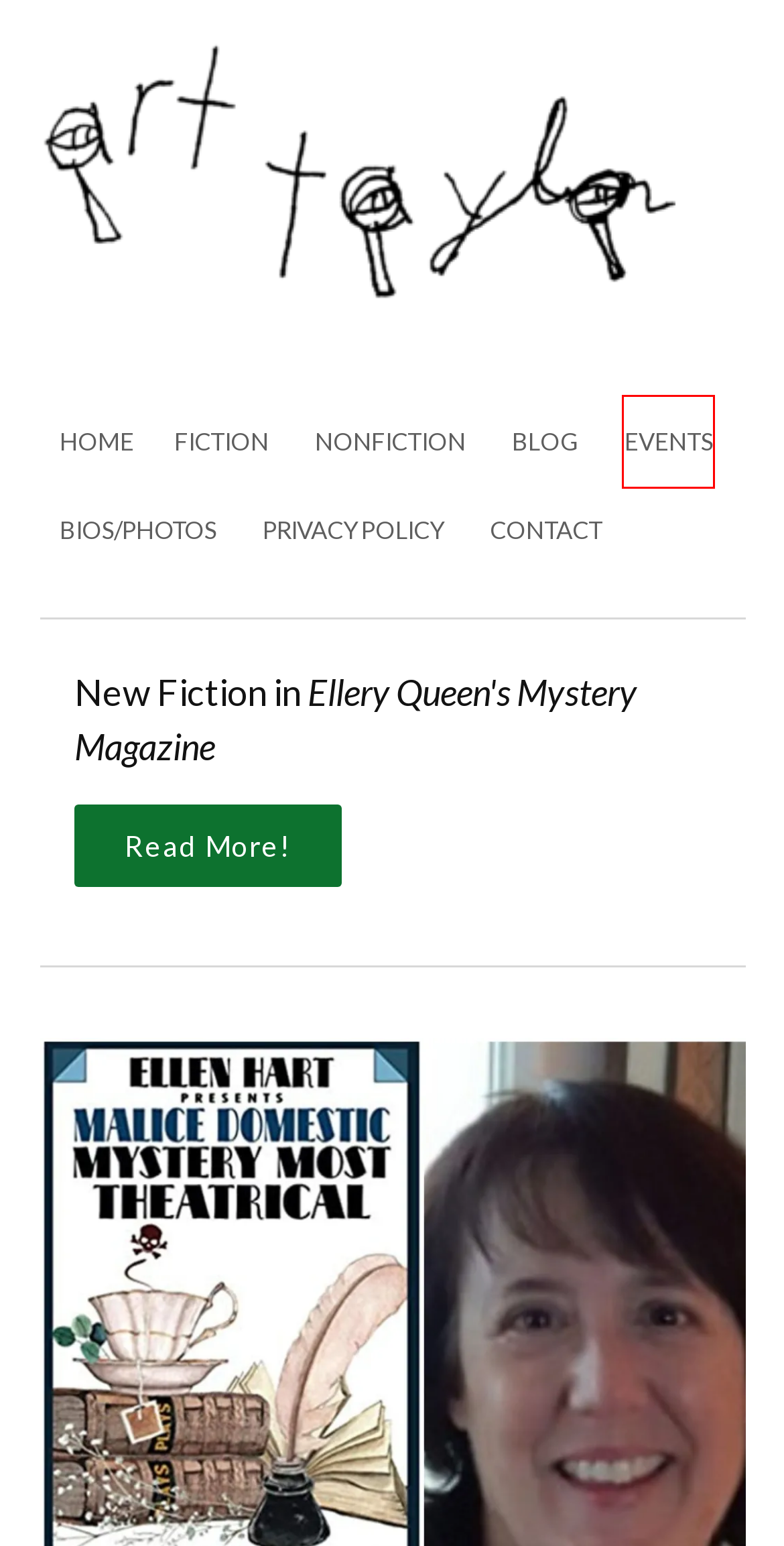A screenshot of a webpage is given, featuring a red bounding box around a UI element. Please choose the webpage description that best aligns with the new webpage after clicking the element in the bounding box. These are the descriptions:
A. Fiction – Art Taylor
B. Events – Art Taylor
C. Blog – Art Taylor
D. Contact – Art Taylor
E. “Dark Thread, Loose Strands” – Art Taylor
F. Nonfiction – Art Taylor
G. Privacy Policy – Art Taylor
H. Art Taylor – Winner of the Edgar, Agatha, Anthony, Macavity and Derringer Awards

B